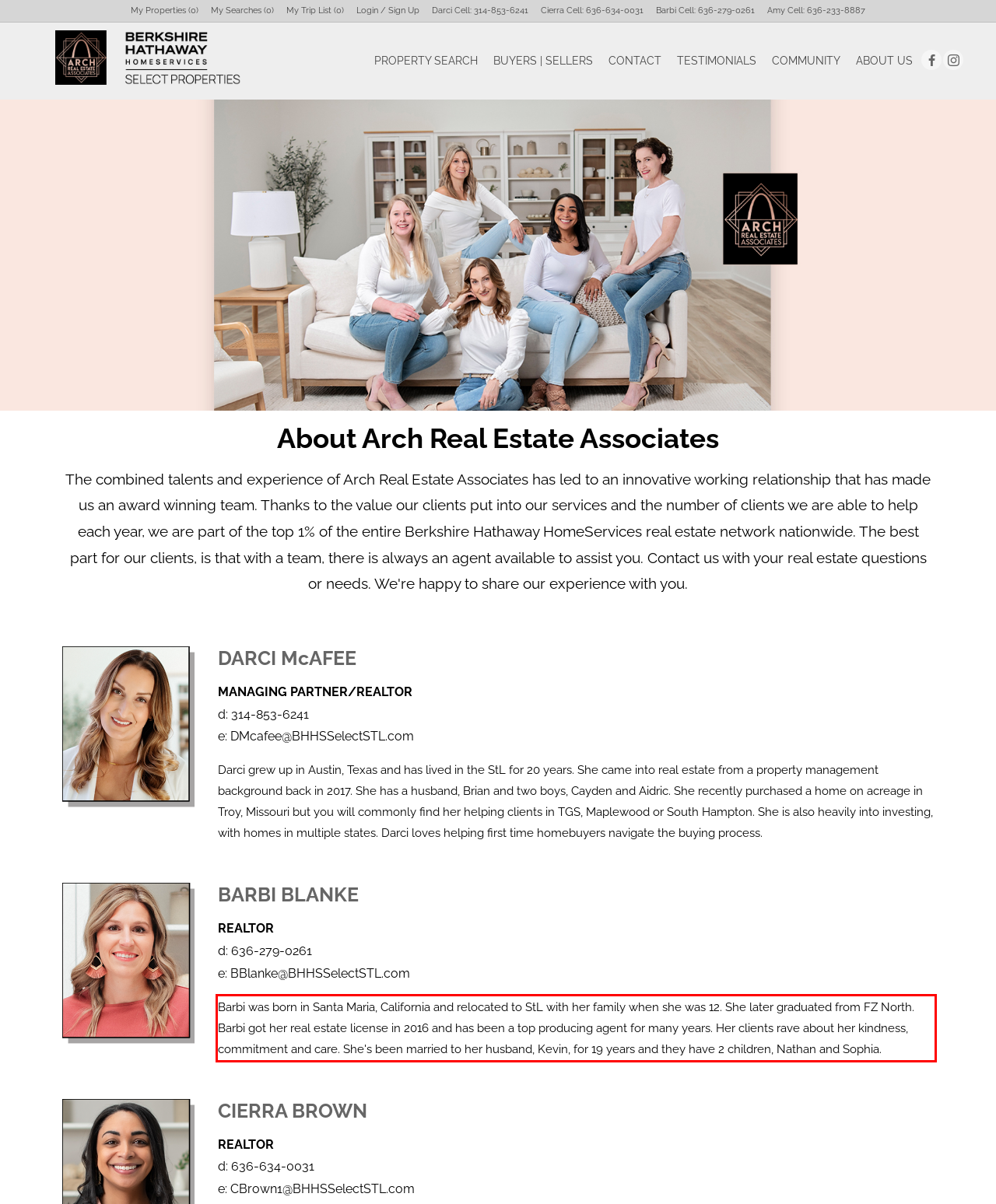From the given screenshot of a webpage, identify the red bounding box and extract the text content within it.

Barbi was born in Santa Maria, California and relocated to StL with her family when she was 12. She later graduated from FZ North. Barbi got her real estate license in 2016 and has been a top producing agent for many years. Her clients rave about her kindness, commitment and care. She's been married to her husband, Kevin, for 19 years and they have 2 children, Nathan and Sophia.